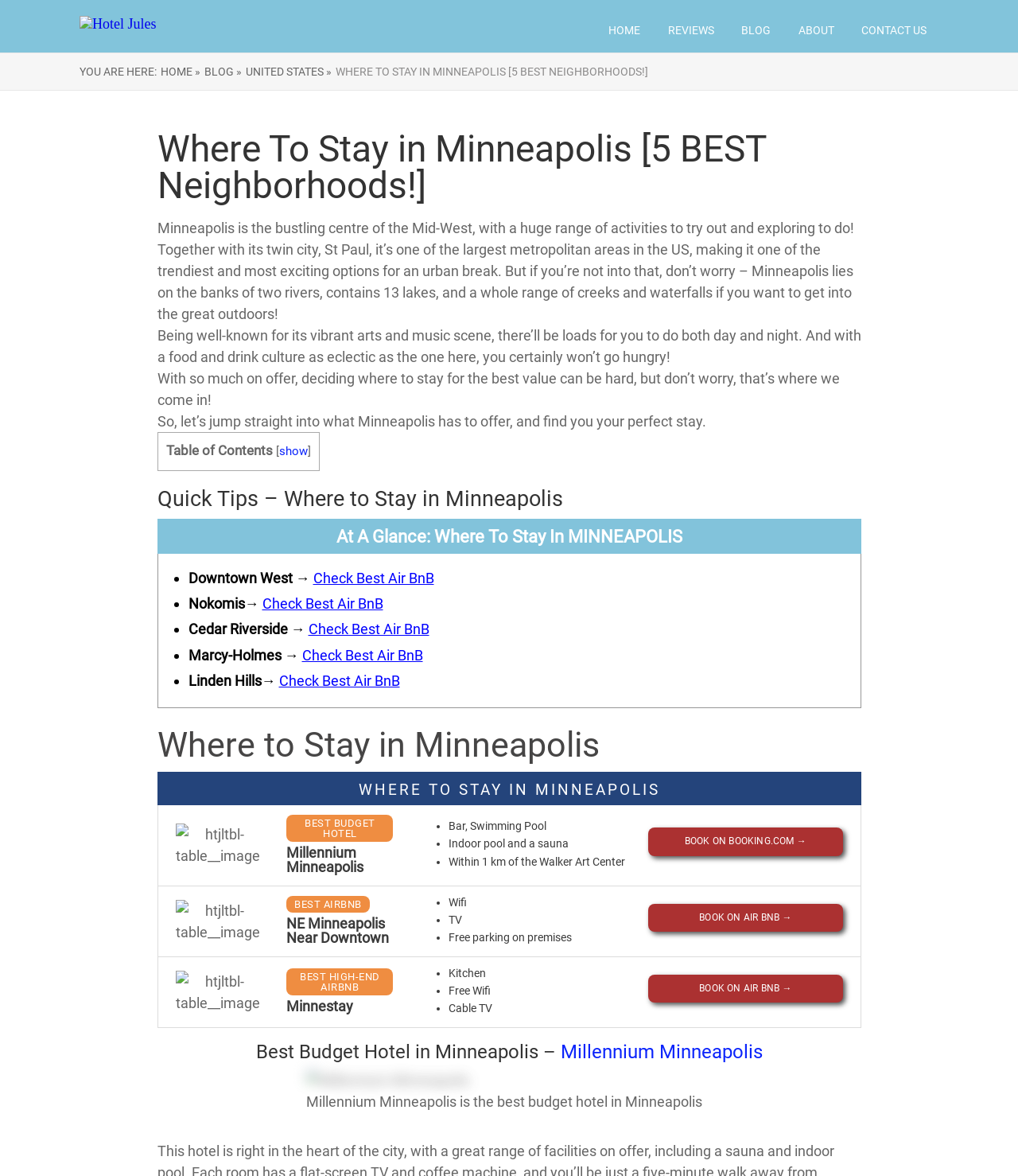Please identify the bounding box coordinates of the element that needs to be clicked to perform the following instruction: "Click on 'HOME'".

[0.598, 0.02, 0.629, 0.031]